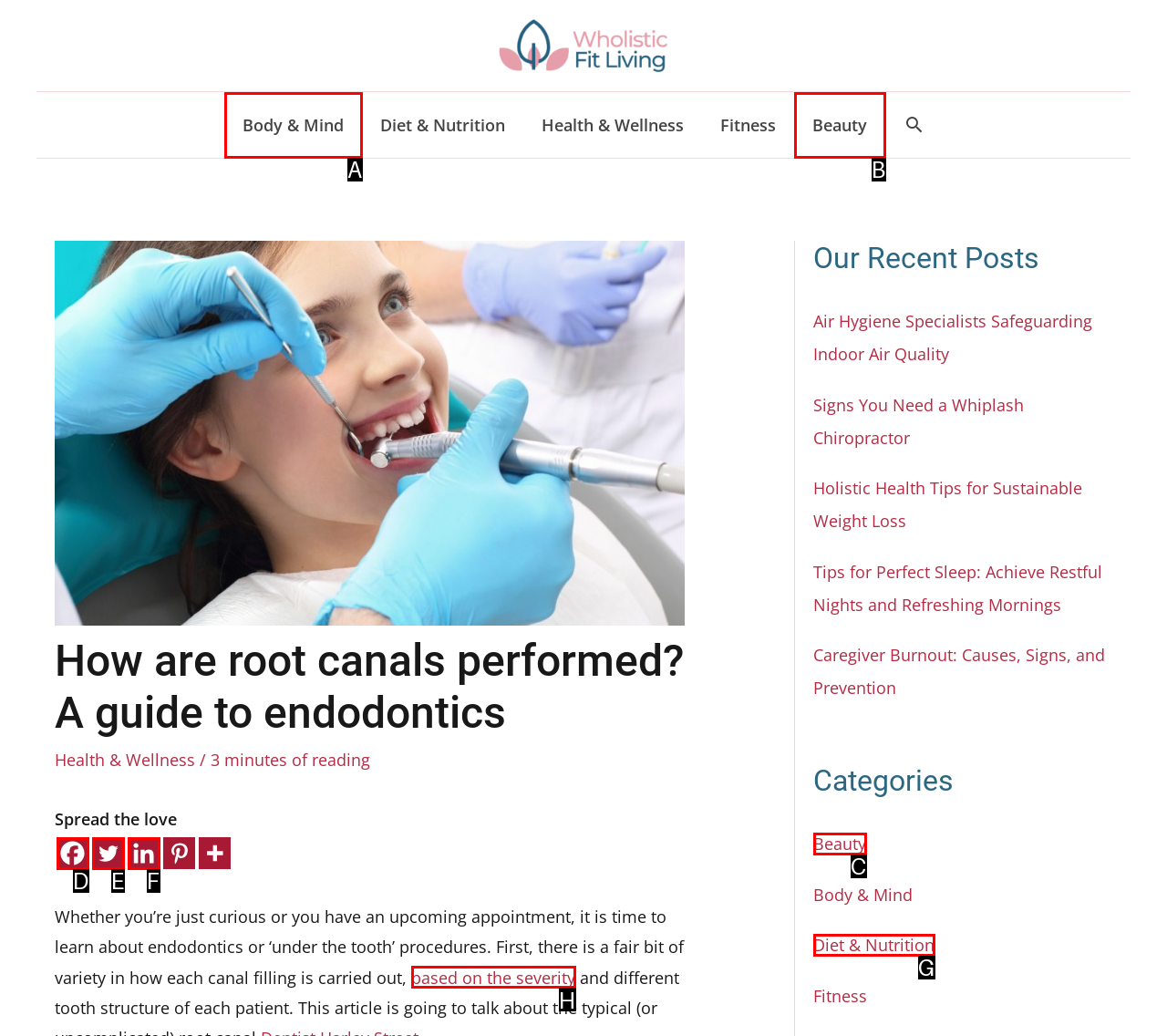Identify the HTML element that best fits the description: based on the severity. Respond with the letter of the corresponding element.

H